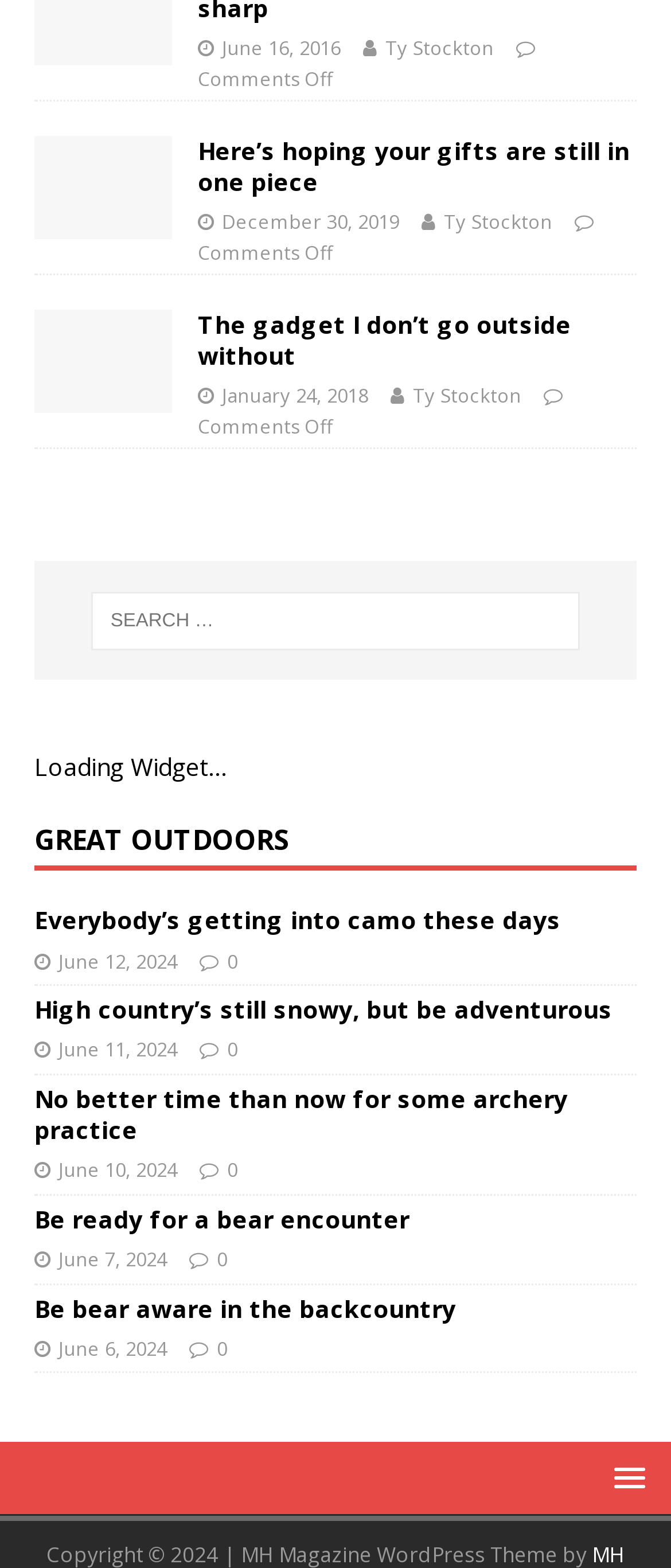Locate the bounding box coordinates of the clickable element to fulfill the following instruction: "View the post from June 12, 2024". Provide the coordinates as four float numbers between 0 and 1 in the format [left, top, right, bottom].

[0.087, 0.604, 0.264, 0.621]